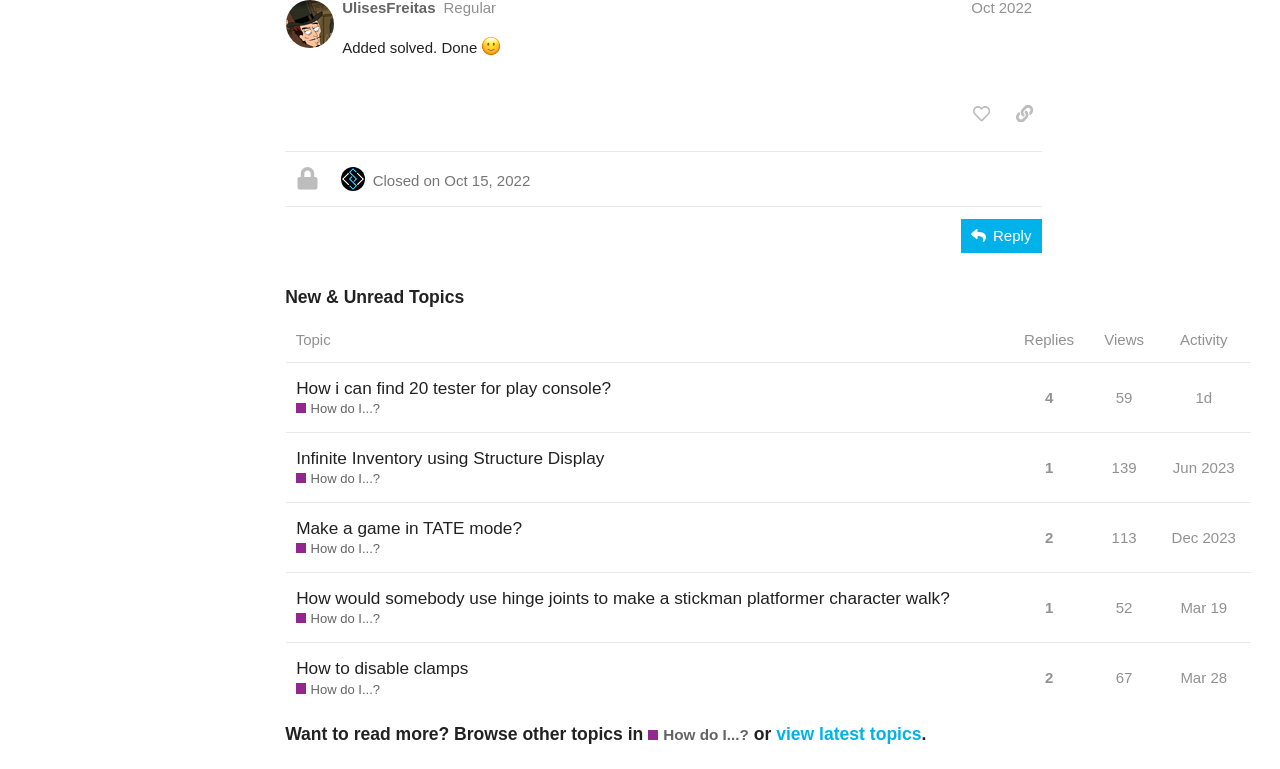Answer the question using only a single word or phrase: 
How many topics are listed in the 'New & Unread Topics' section?

5